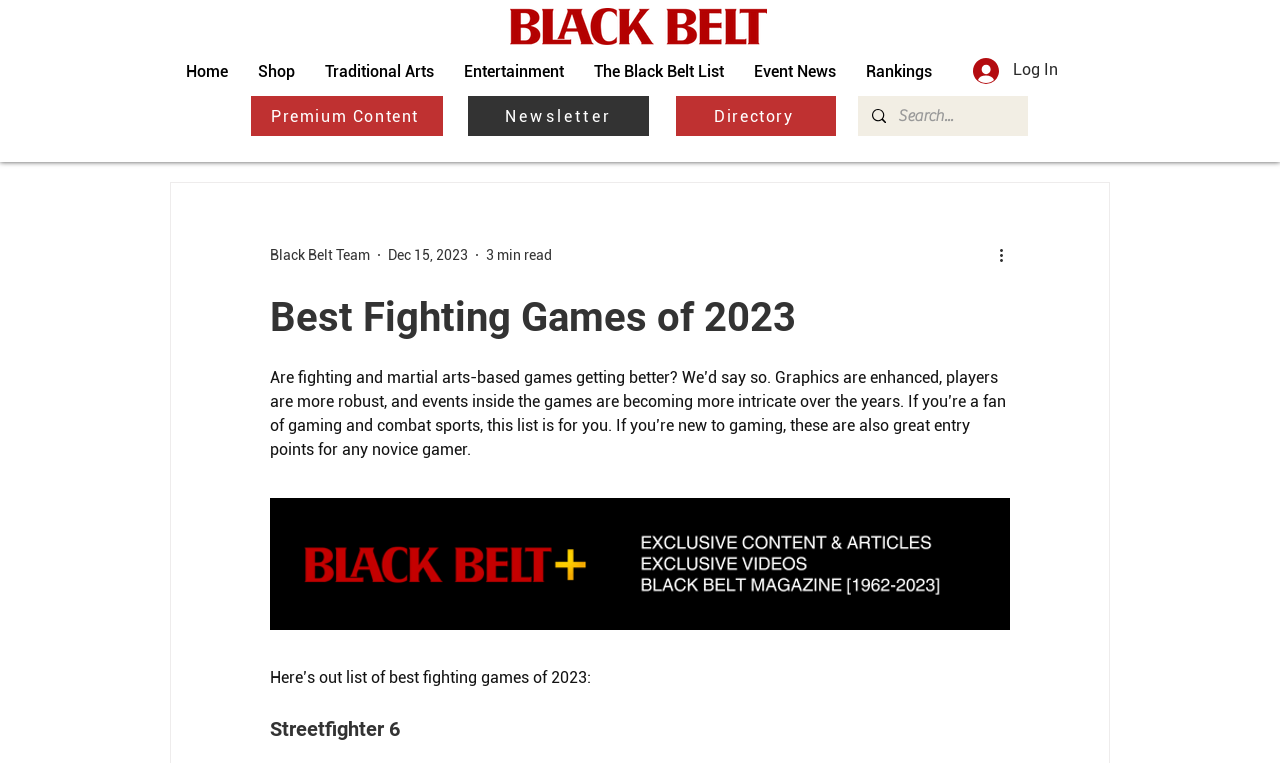Please specify the bounding box coordinates in the format (top-left x, top-left y, bottom-right x, bottom-right y), with all values as floating point numbers between 0 and 1. Identify the bounding box of the UI element described by: The Black Belt List

[0.452, 0.08, 0.577, 0.105]